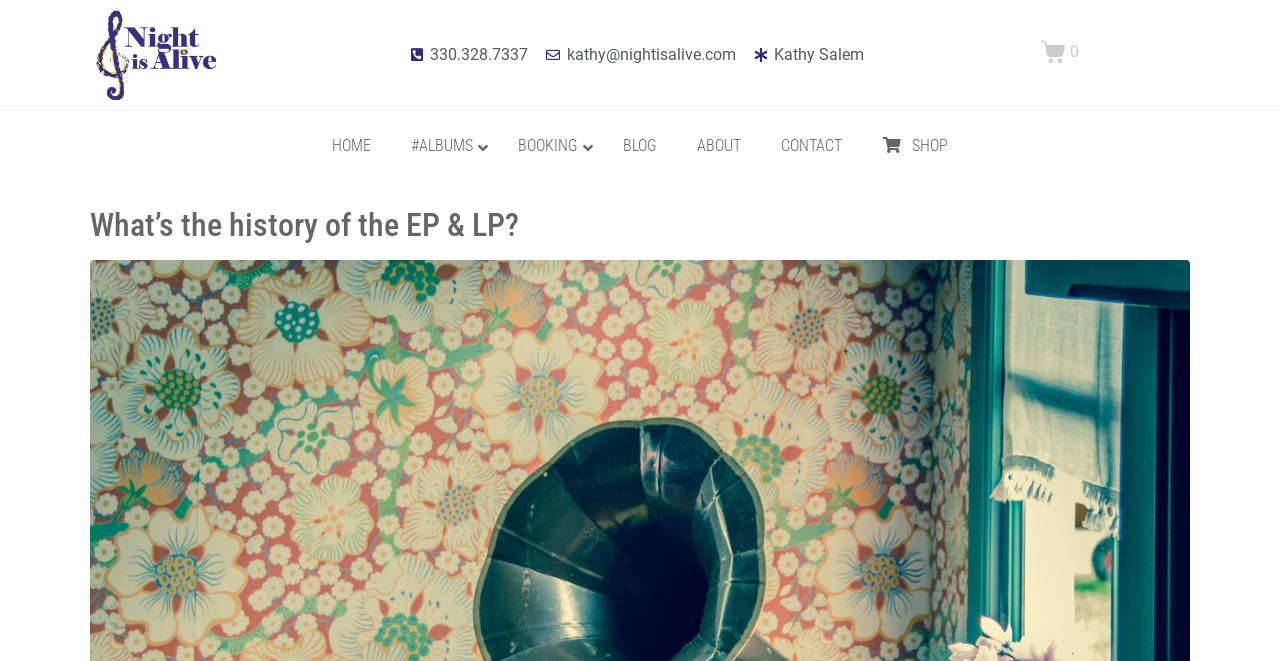How many album categories are listed on the webpage?
Using the details shown in the screenshot, provide a comprehensive answer to the question.

The album categories are listed as link elements on the webpage, and there are four categories: 'All Albums', 'Best Sellers', 'Jazz', and 'Holiday', located at coordinates [0.238, 0.307, 0.413, 0.349], [0.413, 0.307, 0.529, 0.349], [0.413, 0.349, 0.529, 0.392], and [0.413, 0.392, 0.529, 0.435] respectively.